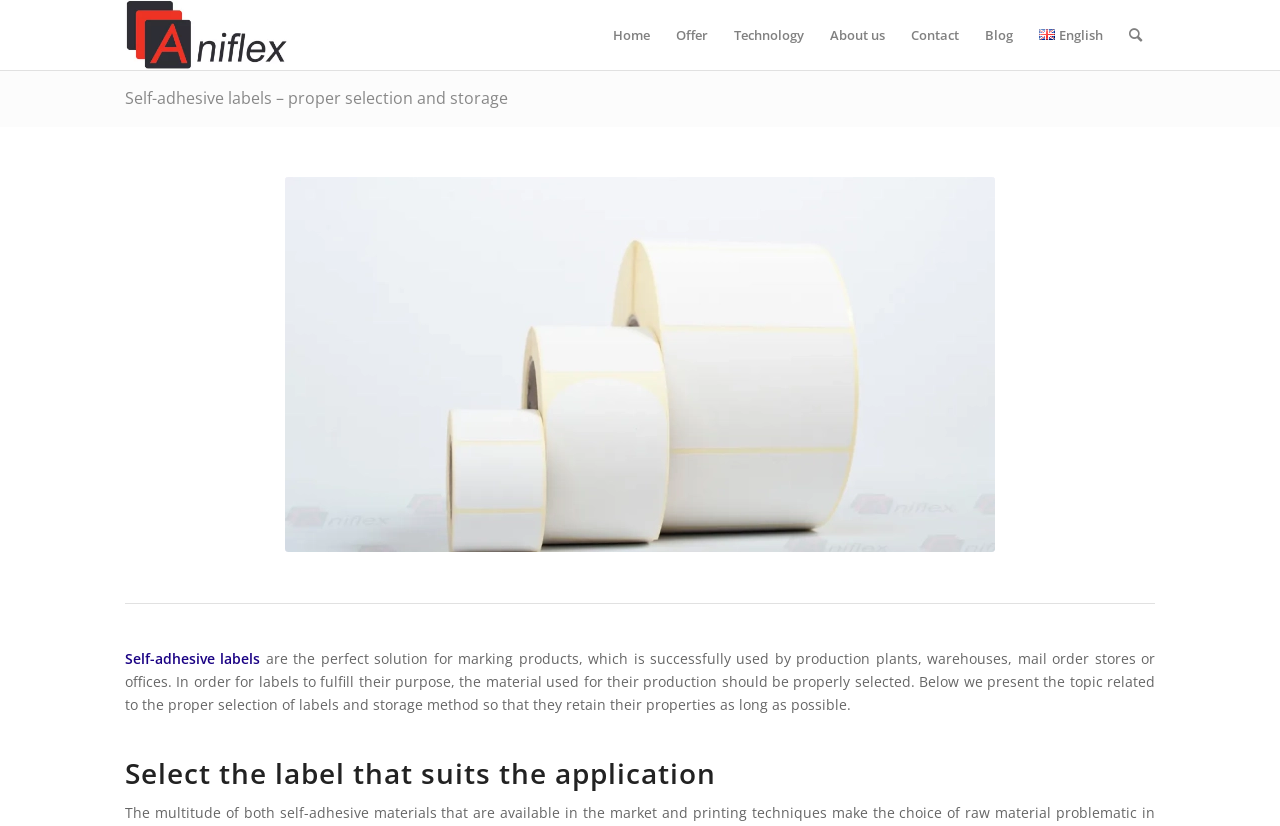Please locate and retrieve the main header text of the webpage.

Self-adhesive labels – proper selection and storage